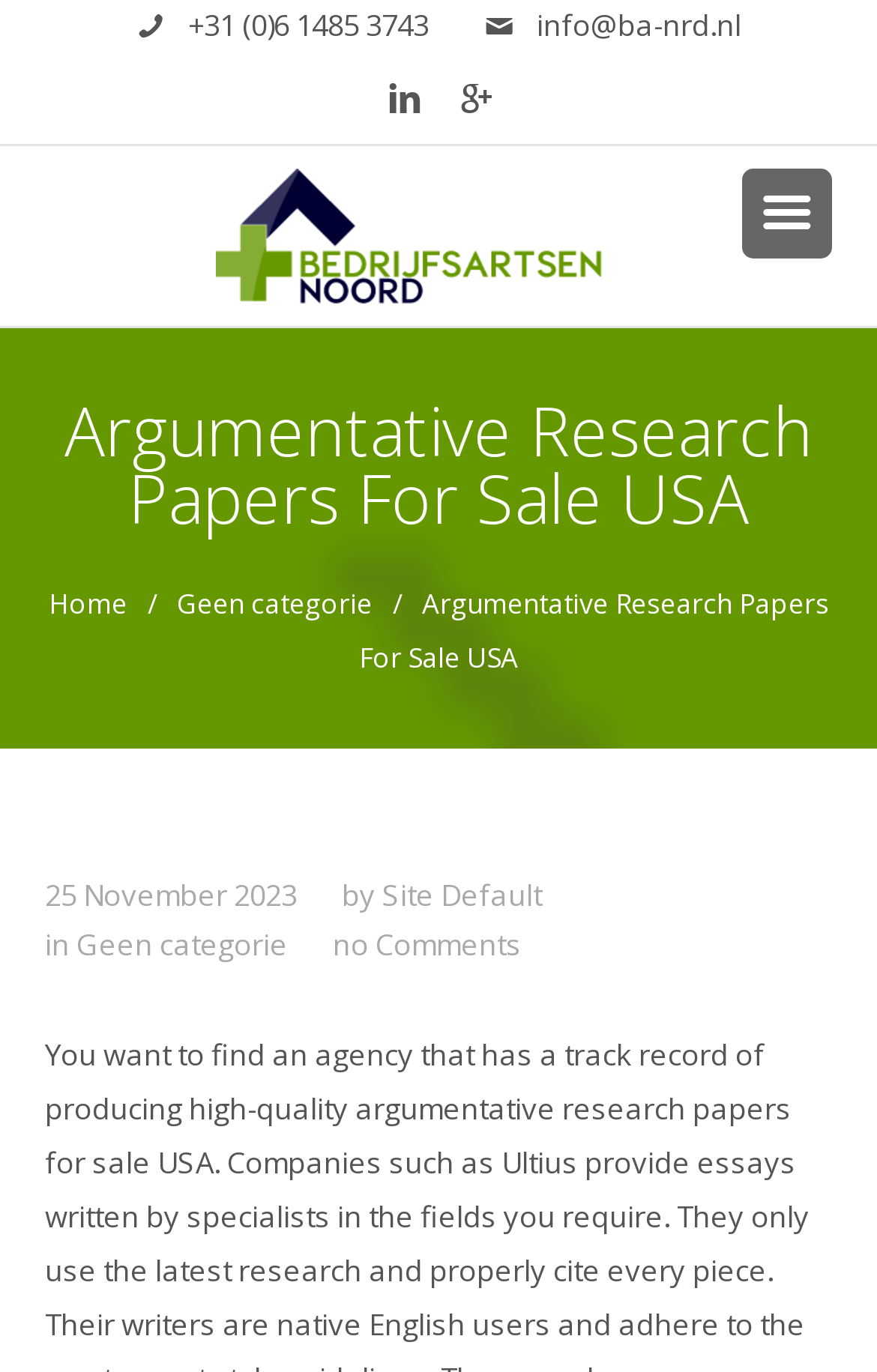How many social media links are there?
Answer the question with as much detail as possible.

I found the social media links by looking at the top section of the webpage, where the social media links are usually displayed. There, I saw two links with social media icons, one with a Facebook icon and one with a Twitter icon.